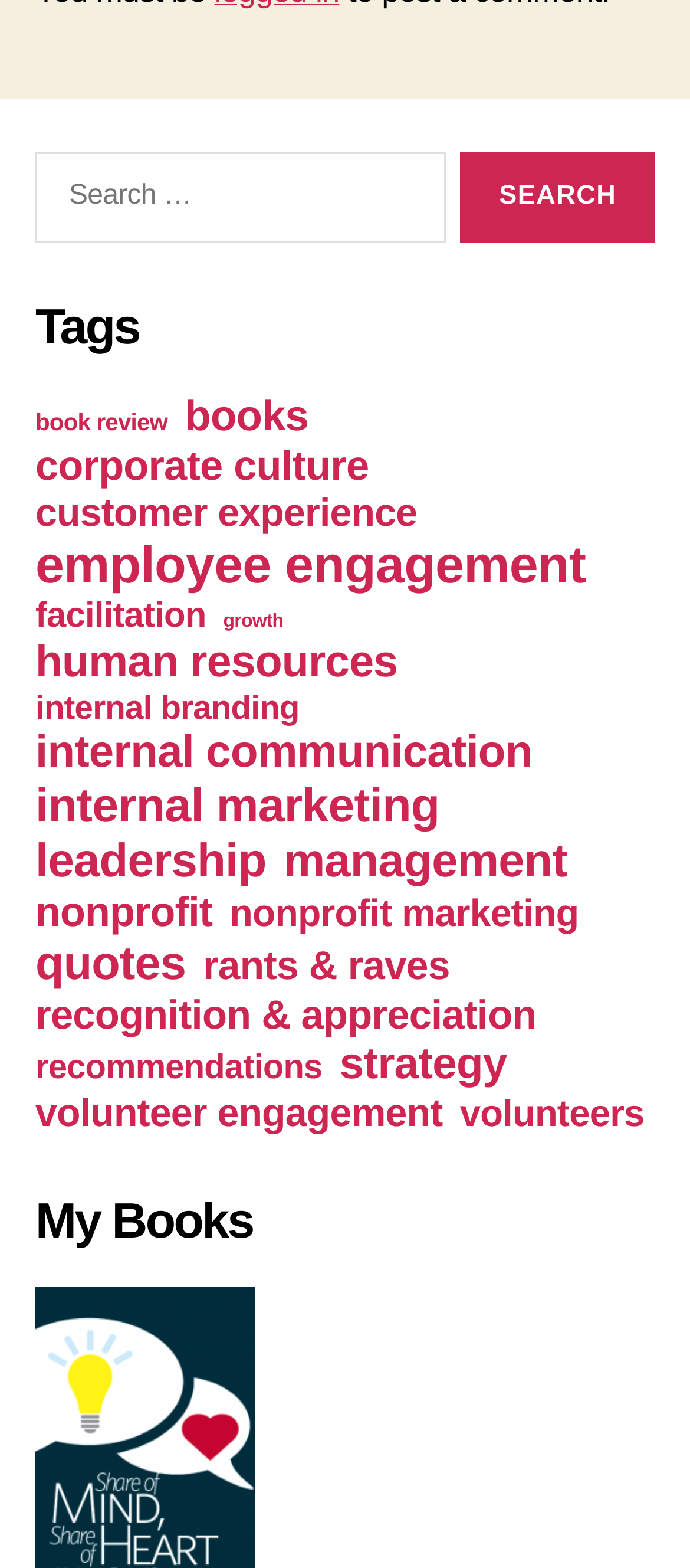Is there a section for 'My Books'?
Please use the visual content to give a single word or phrase answer.

Yes